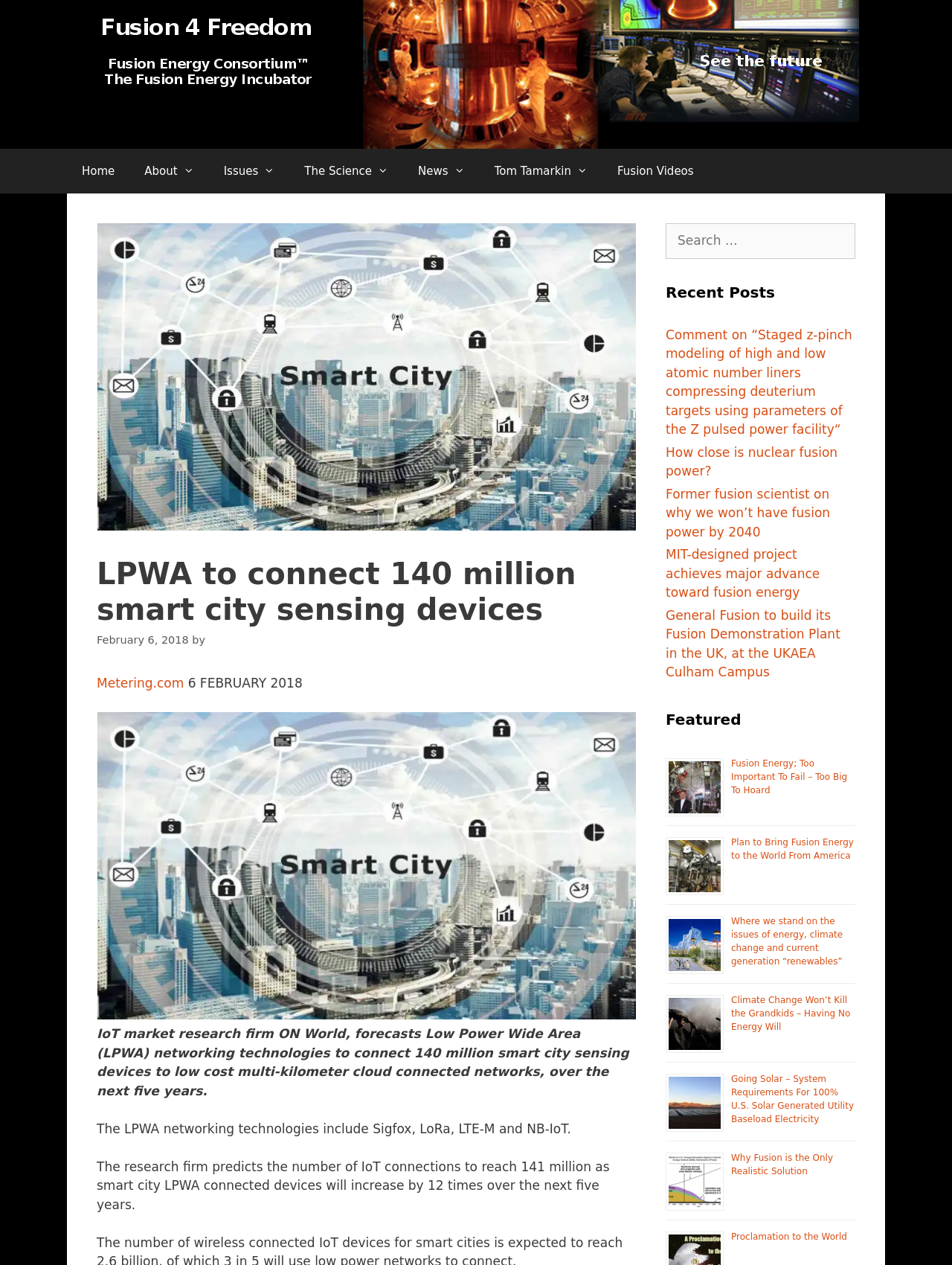What is the topic of the 'Recent Posts' section?
Look at the screenshot and provide an in-depth answer.

The 'Recent Posts' section on the webpage lists several links to articles related to fusion energy, such as 'Comment on “Staged z-pinch modeling of high and low atomic number liners compressing deuterium targets using parameters of the Z pulsed power facility“' and 'MIT-designed project achieves major advance toward fusion energy'.